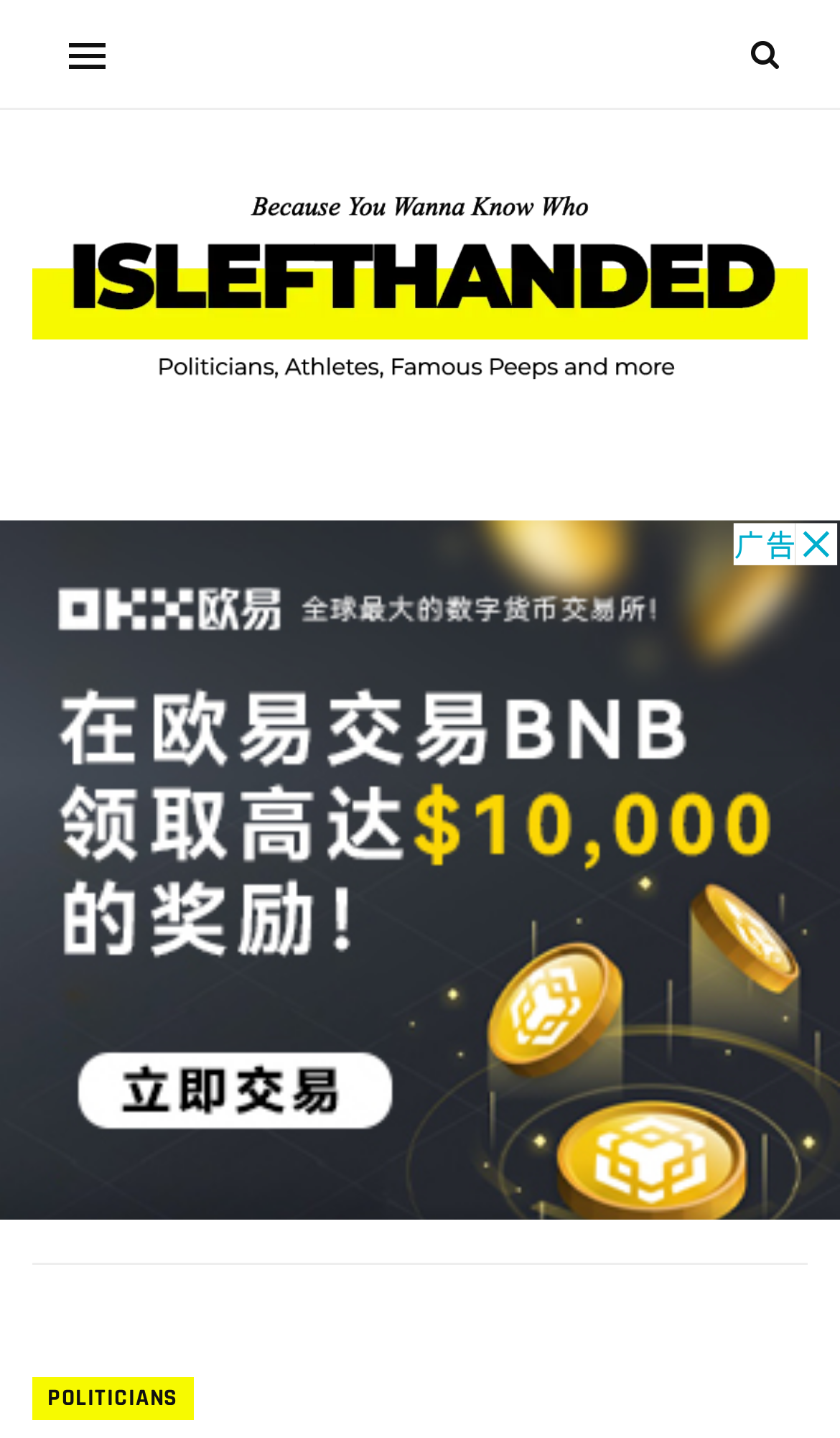Determine the bounding box coordinates of the UI element described below. Use the format (top-left x, top-left y, bottom-right x, bottom-right y) with floating point numbers between 0 and 1: title="Search"

[0.859, 0.007, 0.962, 0.067]